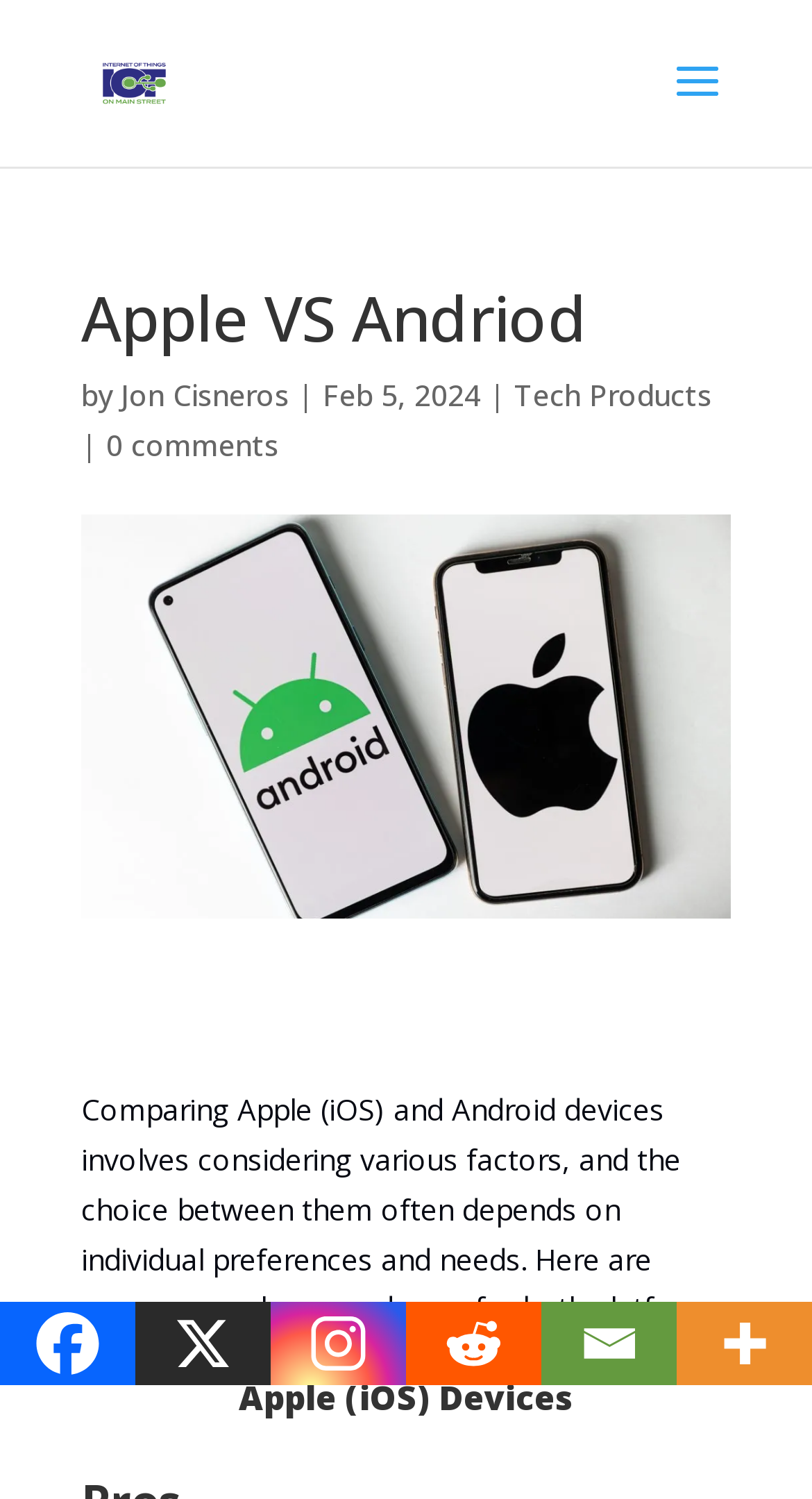How many comments does the article have? Refer to the image and provide a one-word or short phrase answer.

0